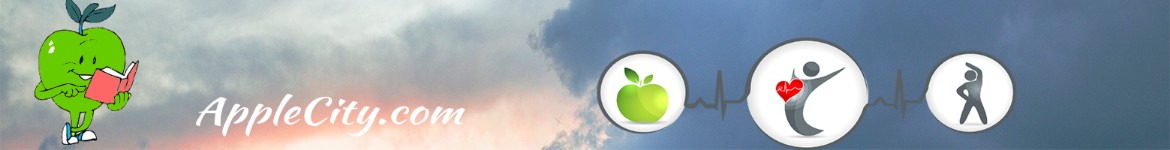How many icons accompany the mascot?
Please respond to the question with a detailed and informative answer.

The mascot is accompanied by three icons, each representing a different aspect of health: a green apple for nutrition, a figure with a heart symbol for fitness and vitality, and a silhouette for well-being.